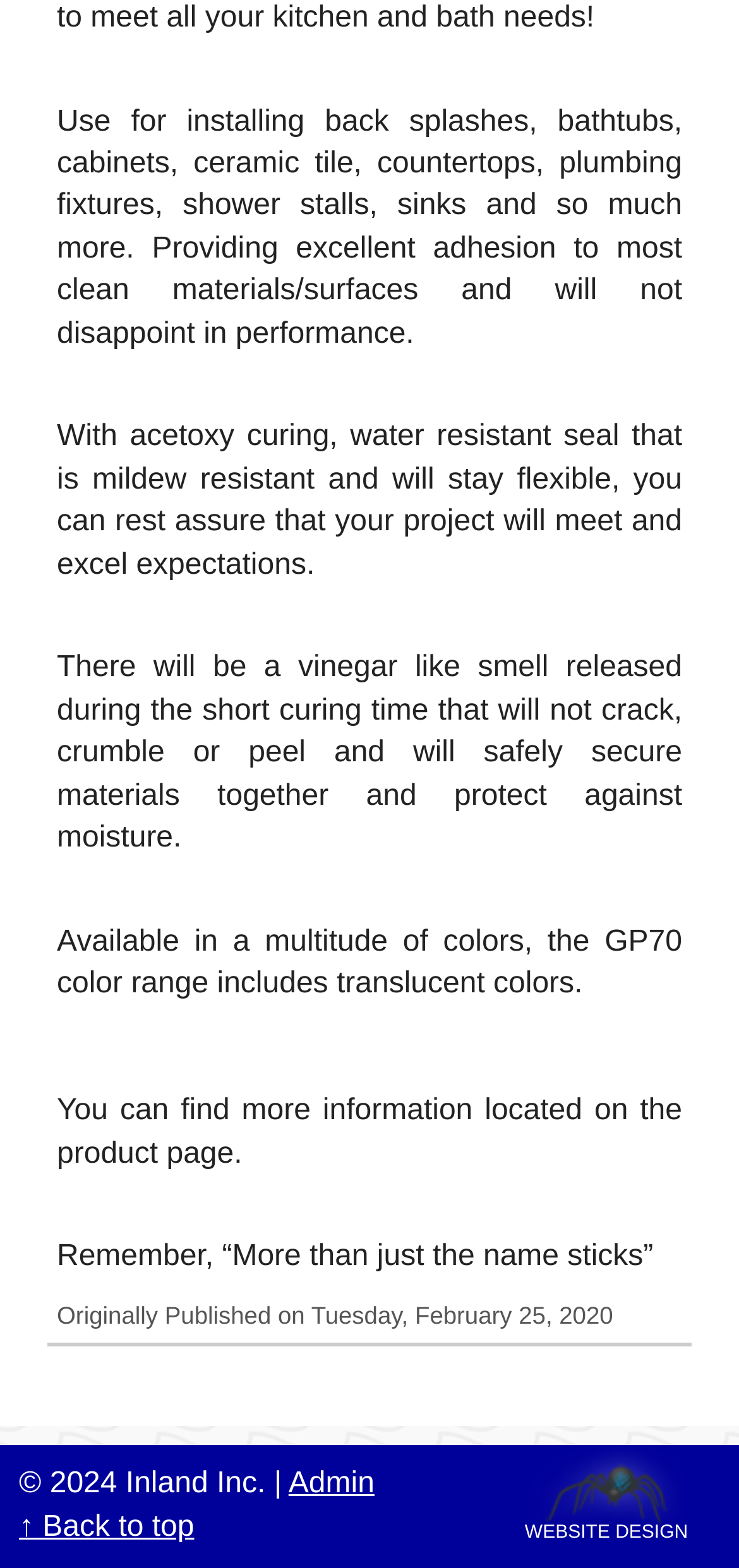What is a characteristic of the product's seal?
Please give a detailed answer to the question using the information shown in the image.

The second StaticText element mentions that the product has a water-resistant seal that is mildew resistant, indicating that it can withstand moisture and humidity without degrading.